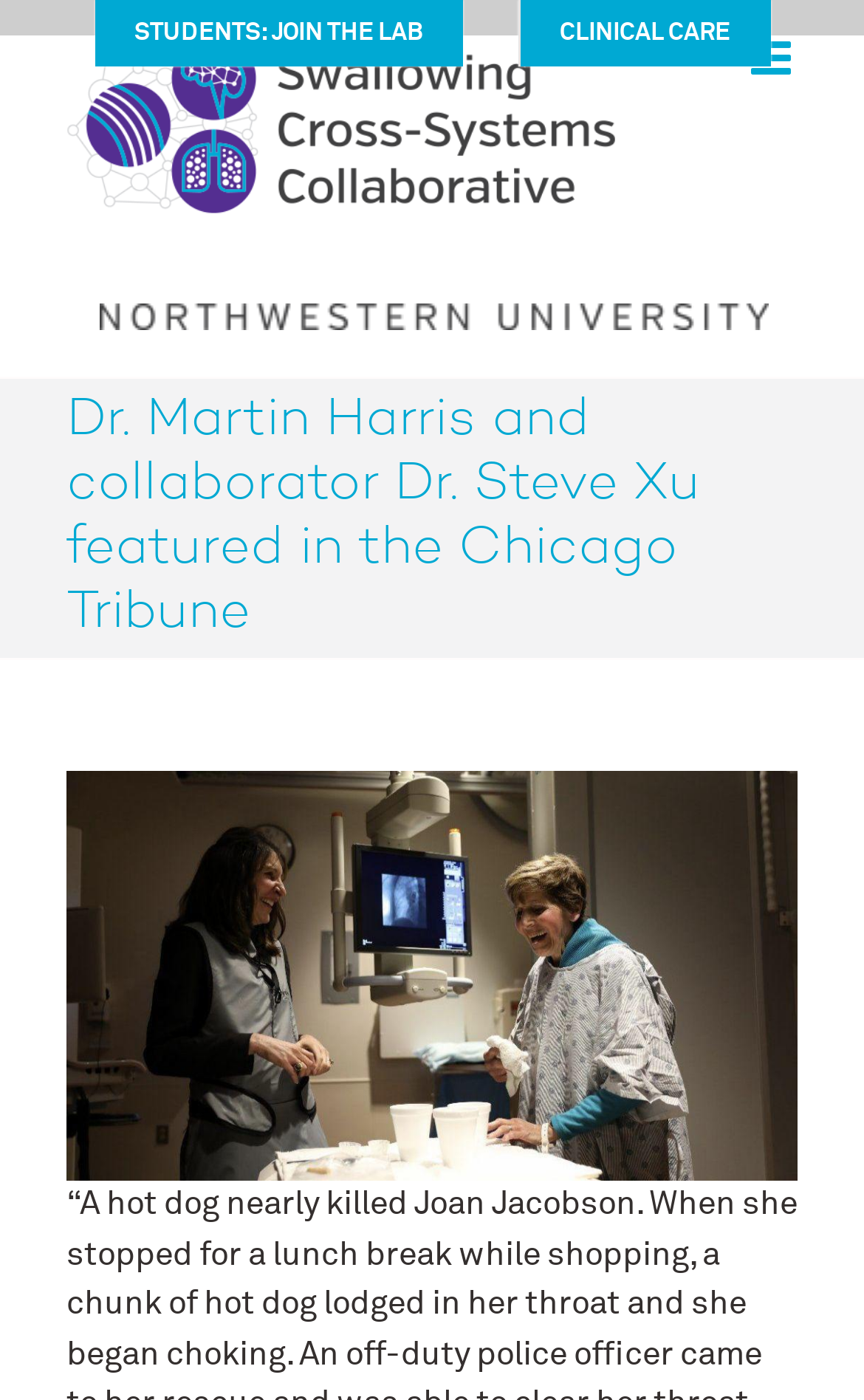Determine the bounding box coordinates of the UI element described by: "Wix.com".

None